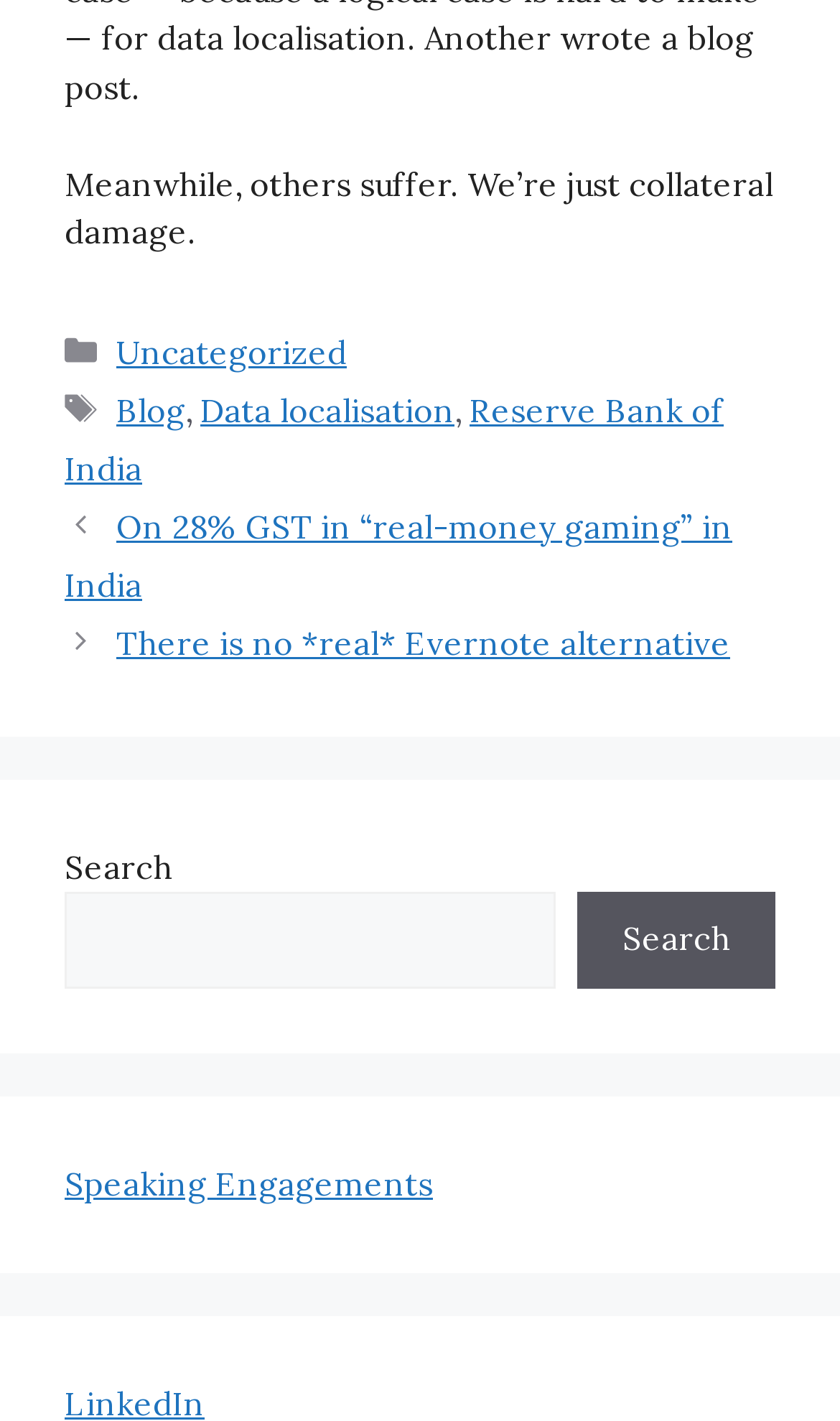Determine the bounding box coordinates for the UI element matching this description: "Terms of Service".

None